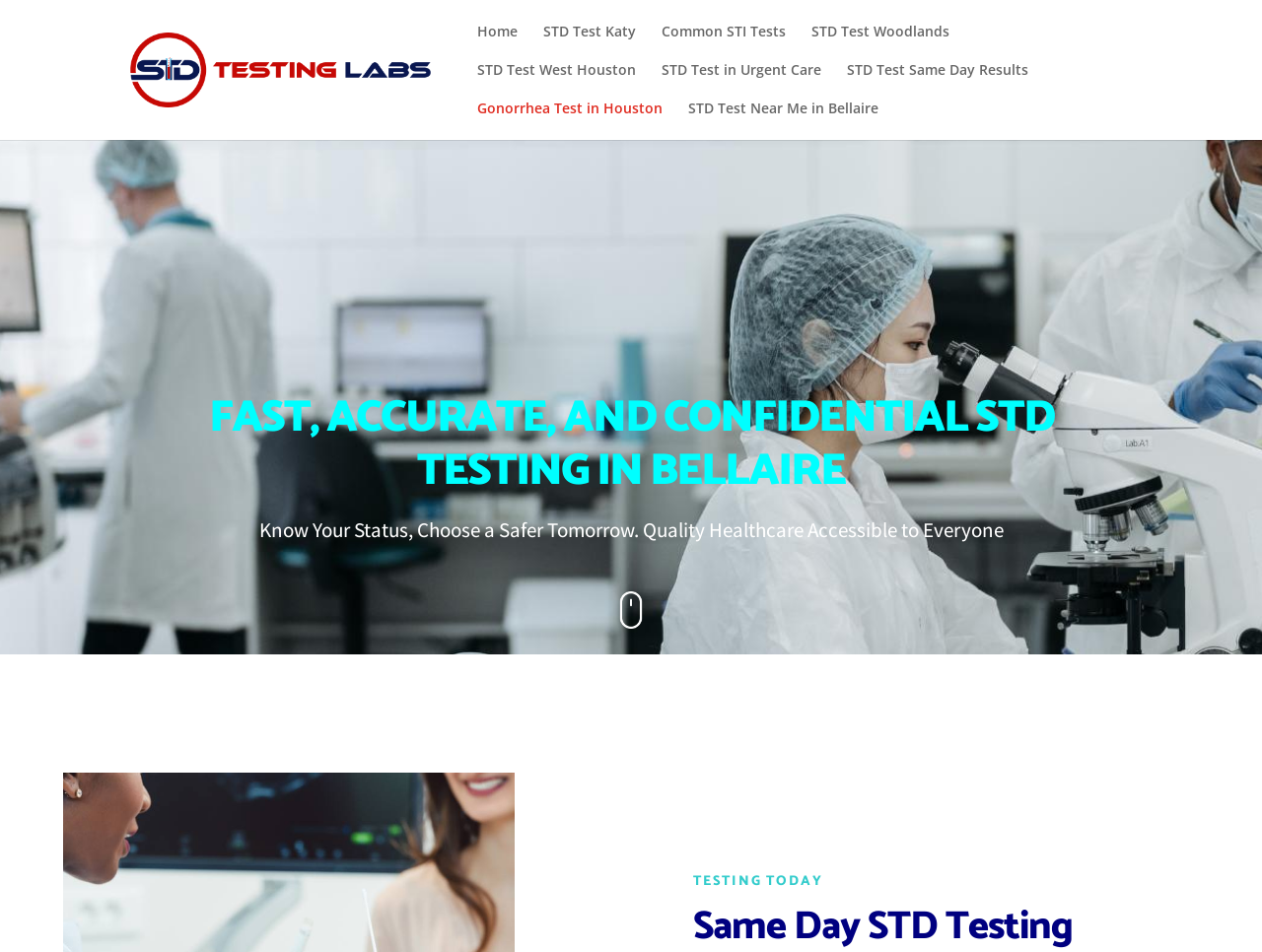Find and extract the text of the primary heading on the webpage.

FAST, ACCURATE, AND CONFIDENTIAL STD TESTING IN BELLAIRE